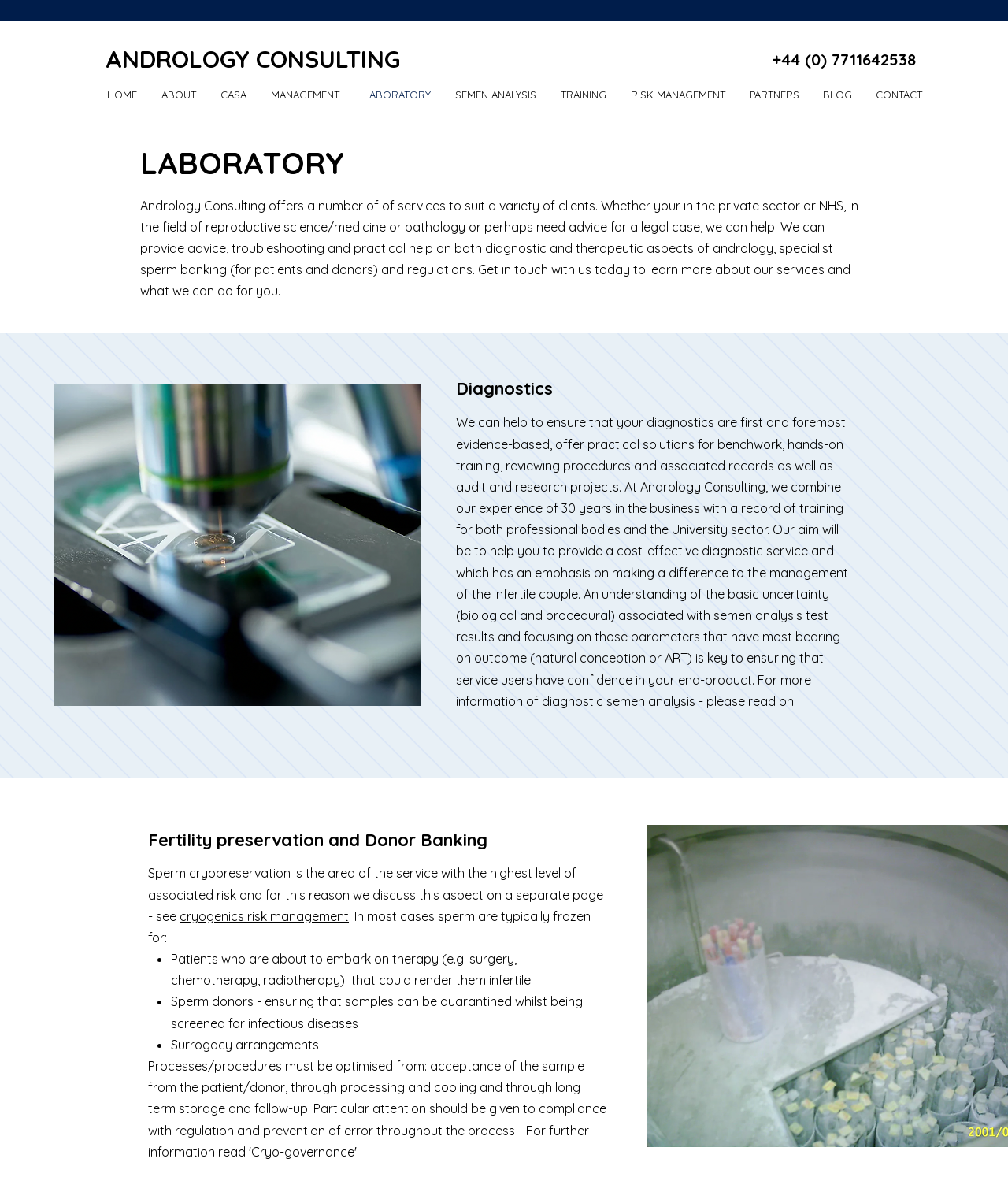Find the bounding box coordinates for the area you need to click to carry out the instruction: "Click on the 'HOME' link". The coordinates should be four float numbers between 0 and 1, indicated as [left, top, right, bottom].

[0.094, 0.069, 0.148, 0.09]